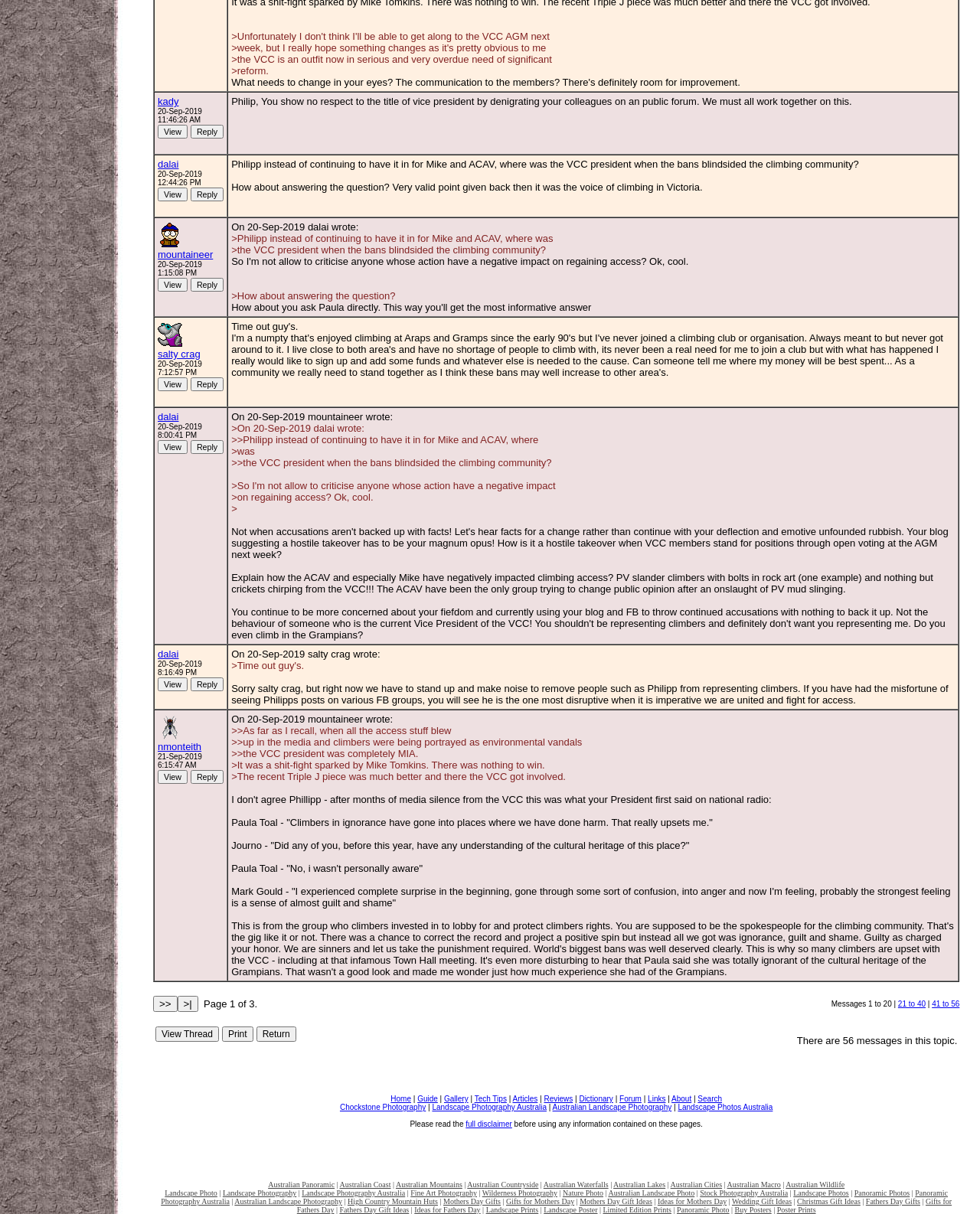Answer succinctly with a single word or phrase:
What is the purpose of the 'View Reply' button?

To view a reply to a post